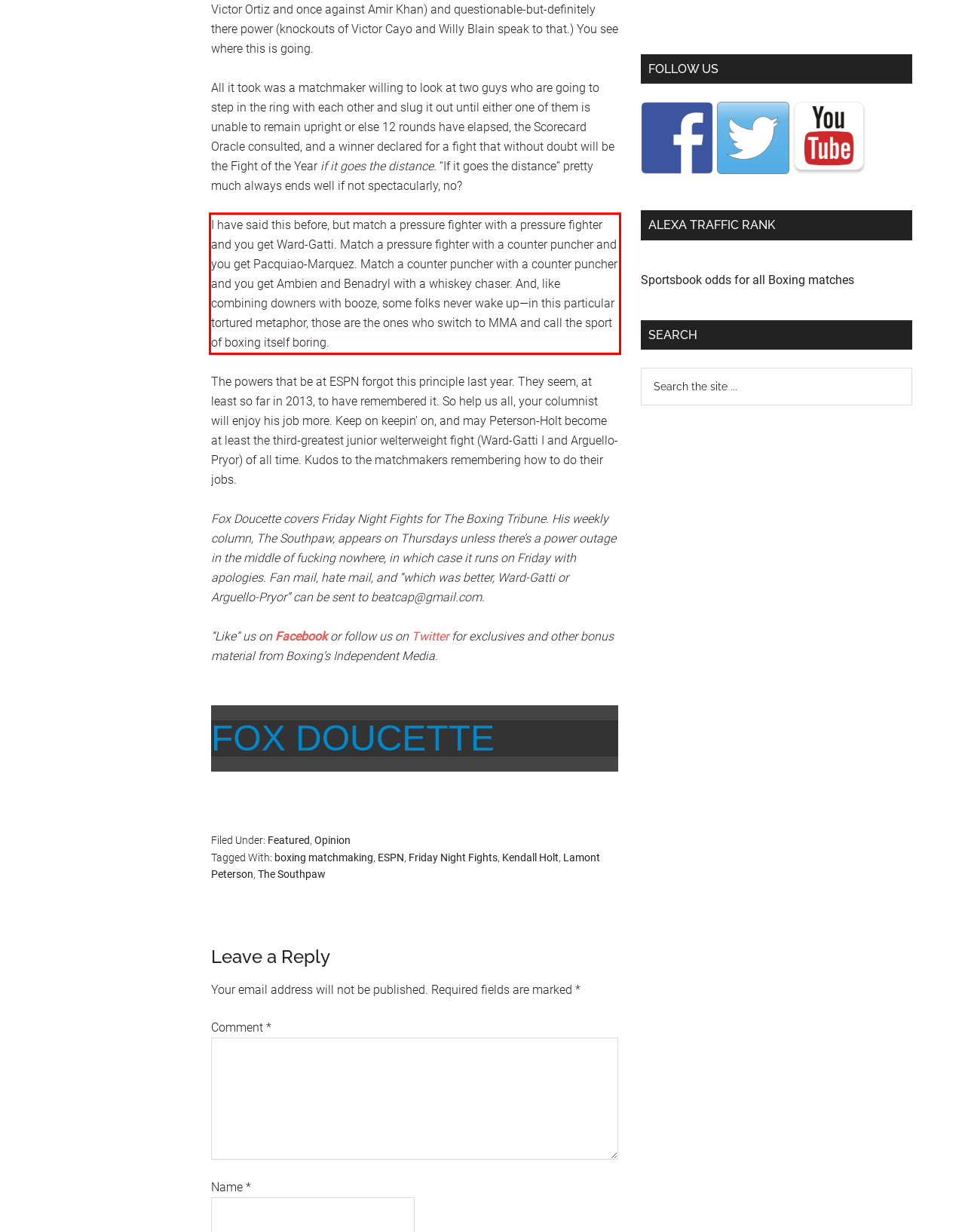By examining the provided screenshot of a webpage, recognize the text within the red bounding box and generate its text content.

I have said this before, but match a pressure fighter with a pressure fighter and you get Ward-Gatti. Match a pressure fighter with a counter puncher and you get Pacquiao-Marquez. Match a counter puncher with a counter puncher and you get Ambien and Benadryl with a whiskey chaser. And, like combining downers with booze, some folks never wake up—in this particular tortured metaphor, those are the ones who switch to MMA and call the sport of boxing itself boring.